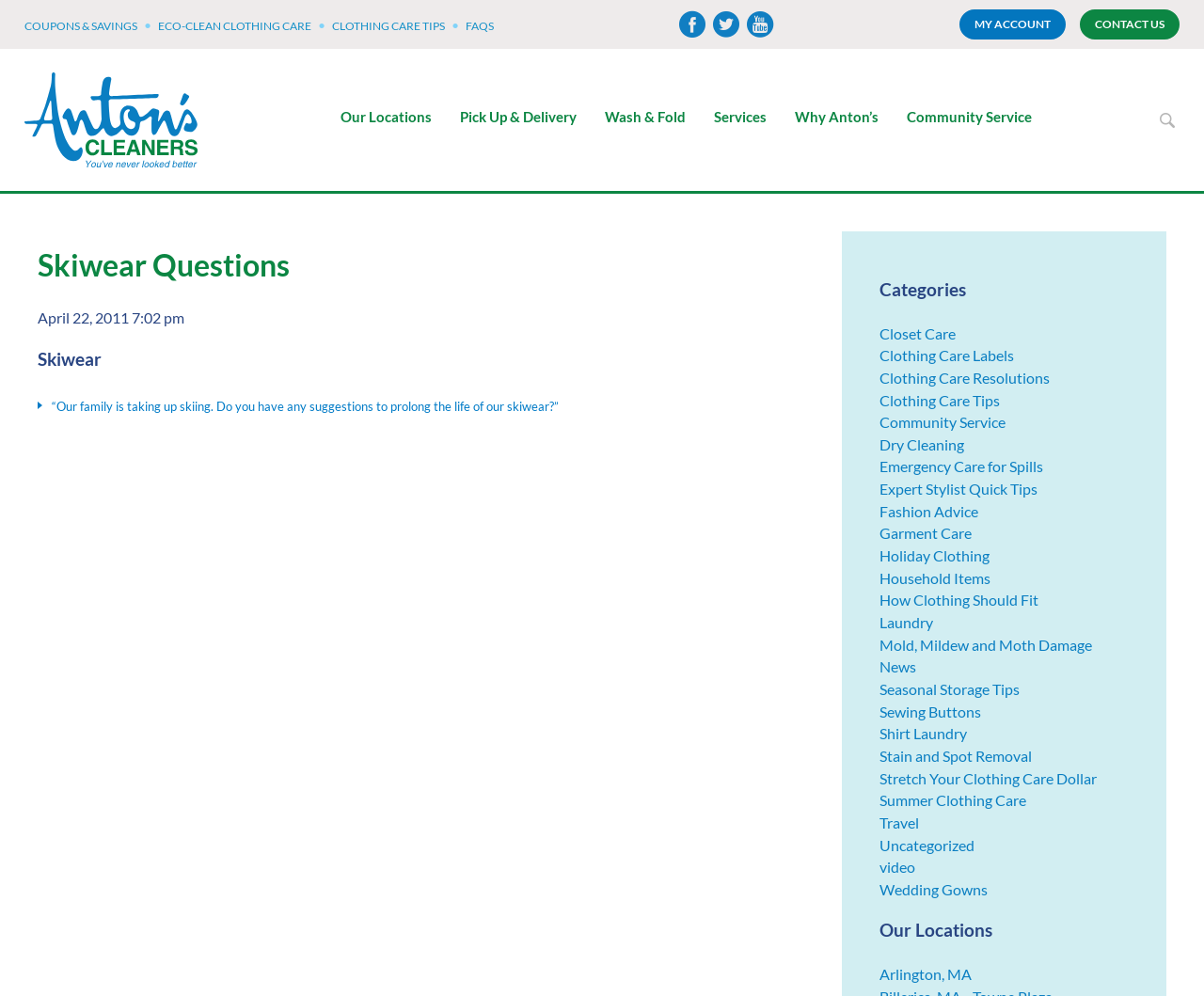From the webpage screenshot, predict the bounding box coordinates (top-left x, top-left y, bottom-right x, bottom-right y) for the UI element described here: Emergency Care for Spills

[0.731, 0.459, 0.867, 0.477]